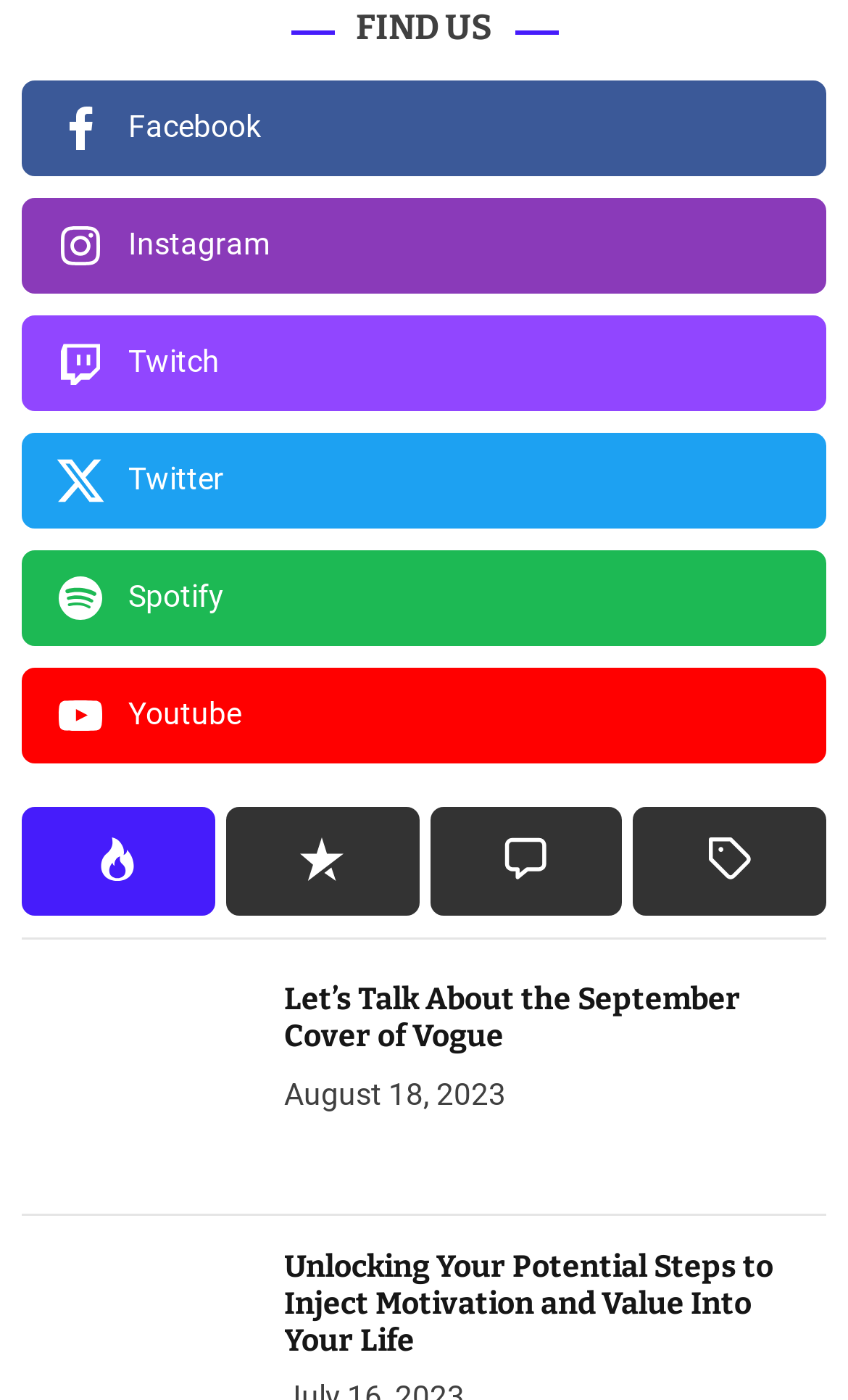Show me the bounding box coordinates of the clickable region to achieve the task as per the instruction: "View Instagram link".

[0.026, 0.141, 0.974, 0.21]